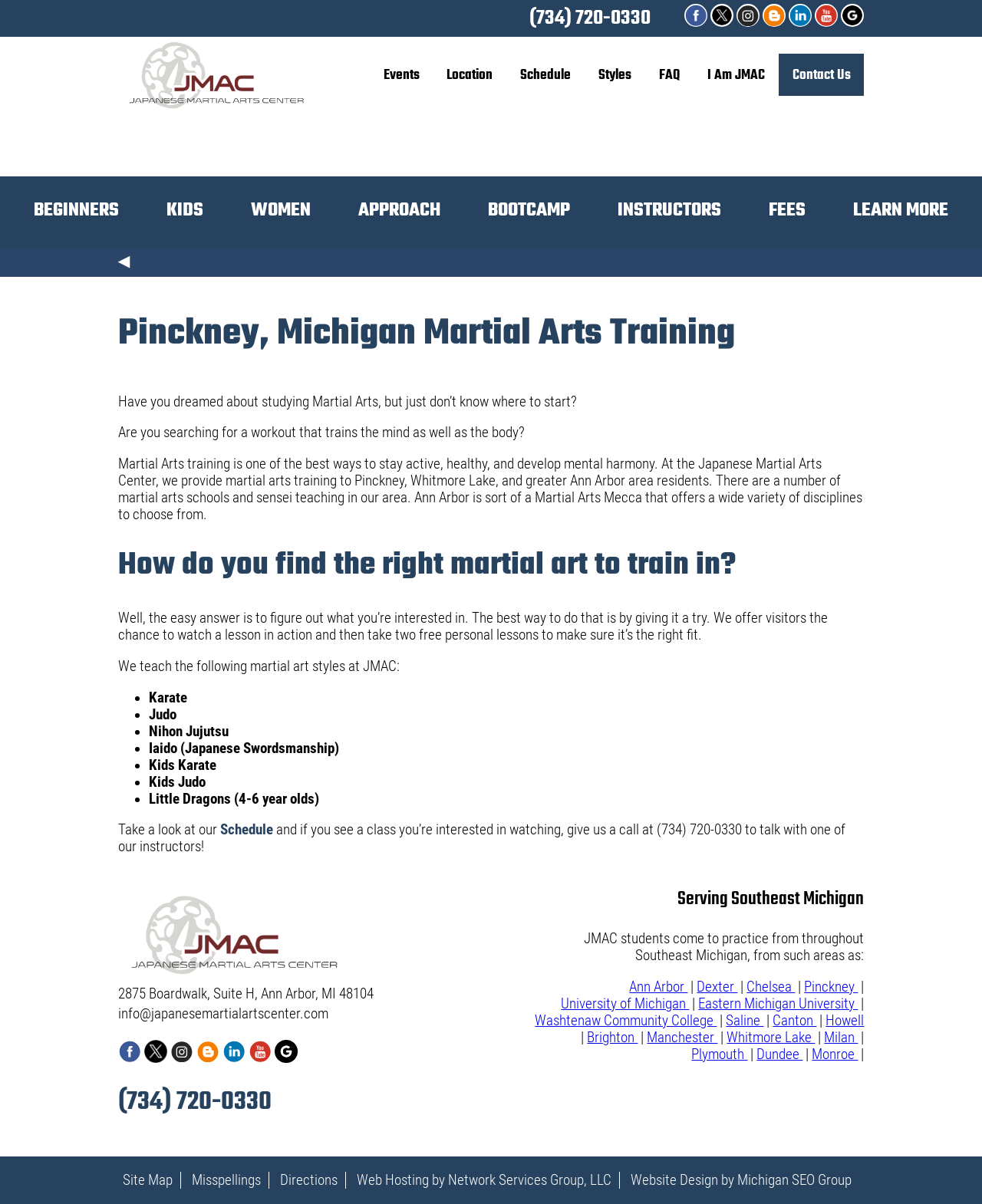Please provide a comprehensive answer to the question based on the screenshot: What types of martial arts are taught at the Japanese Martial Arts Center?

The types of martial arts taught at the center can be found in the main content section of the webpage, listed in bullet points under the heading 'We teach the following martial art styles at JMAC'.